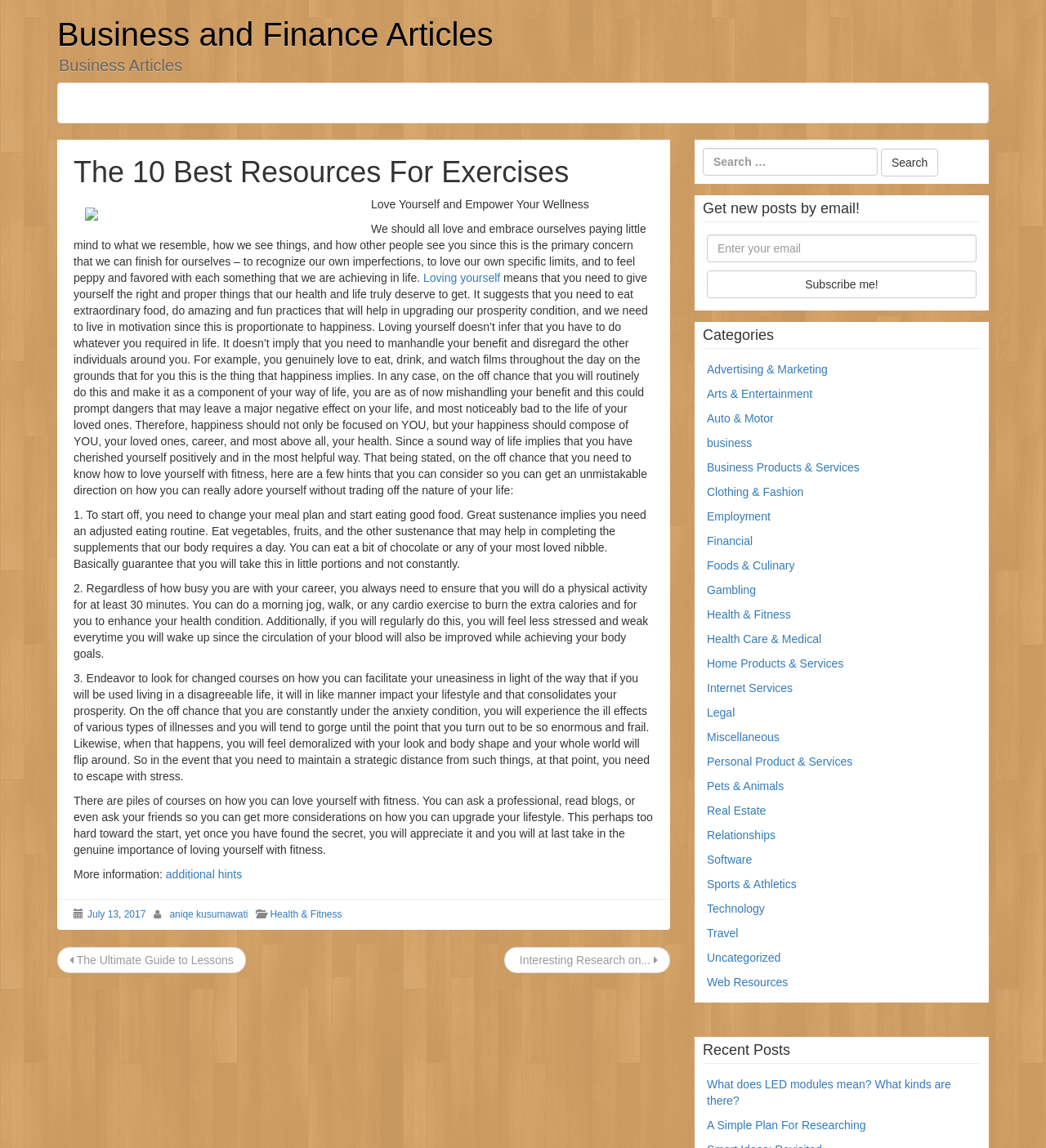Show the bounding box coordinates of the element that should be clicked to complete the task: "Read the article about loving yourself".

[0.07, 0.136, 0.625, 0.164]